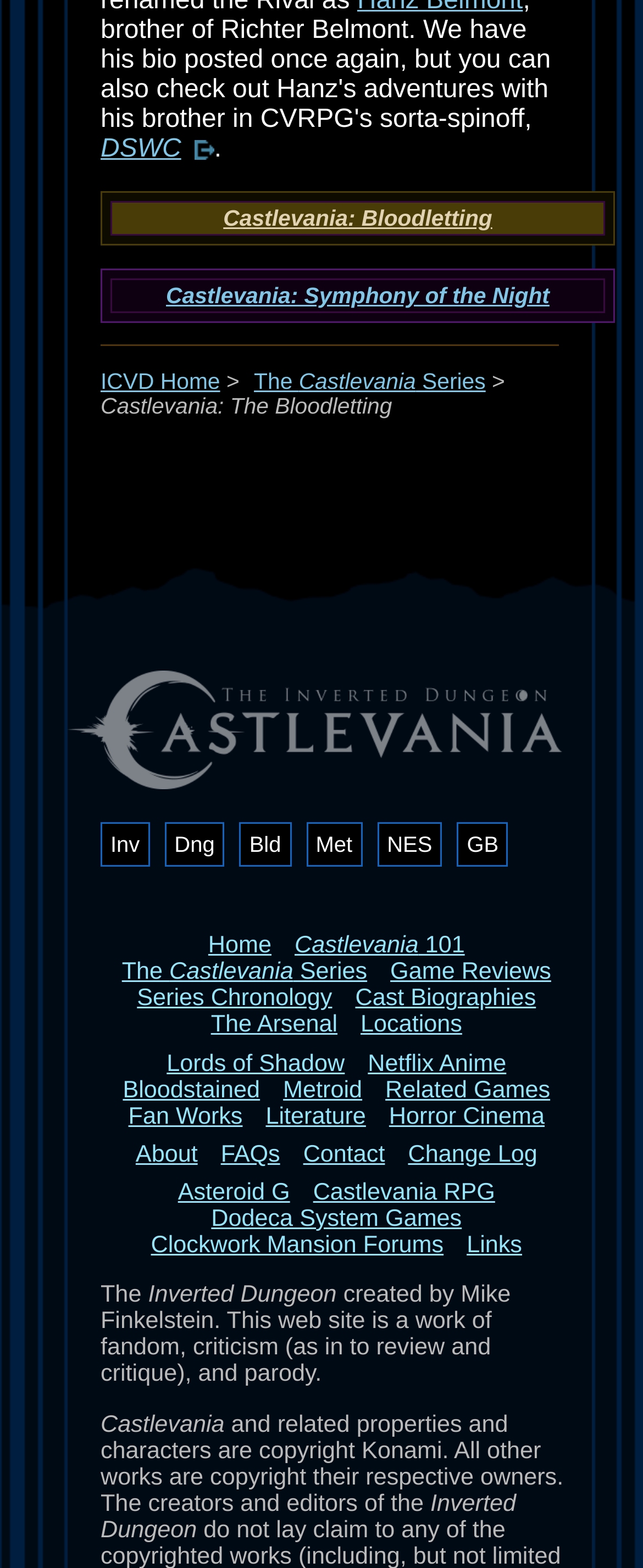Answer the question with a brief word or phrase:
What is the last link in the footer section?

Links